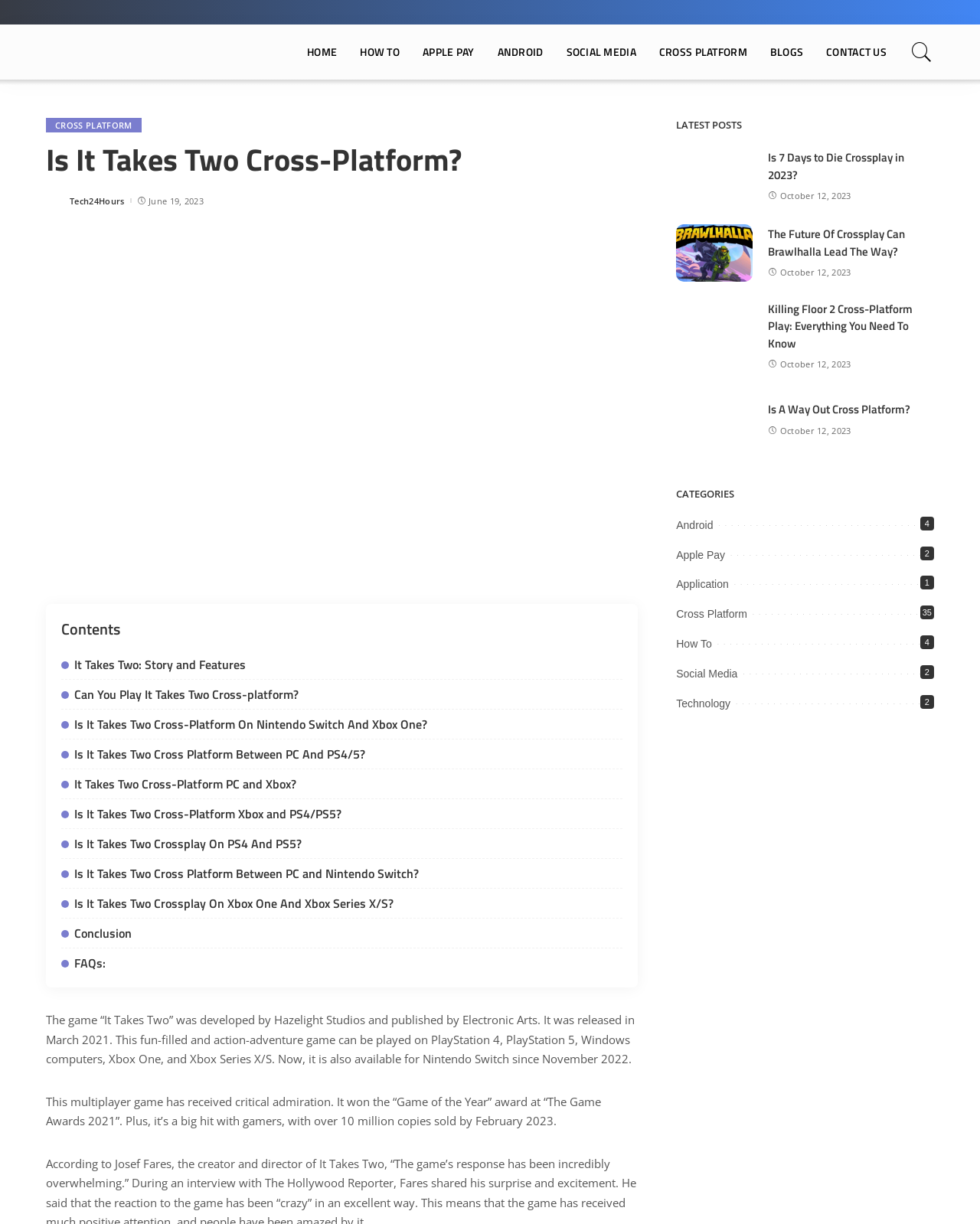Please reply to the following question with a single word or a short phrase:
How many copies of 'It Takes Two' were sold by February 2023?

Over 10 million